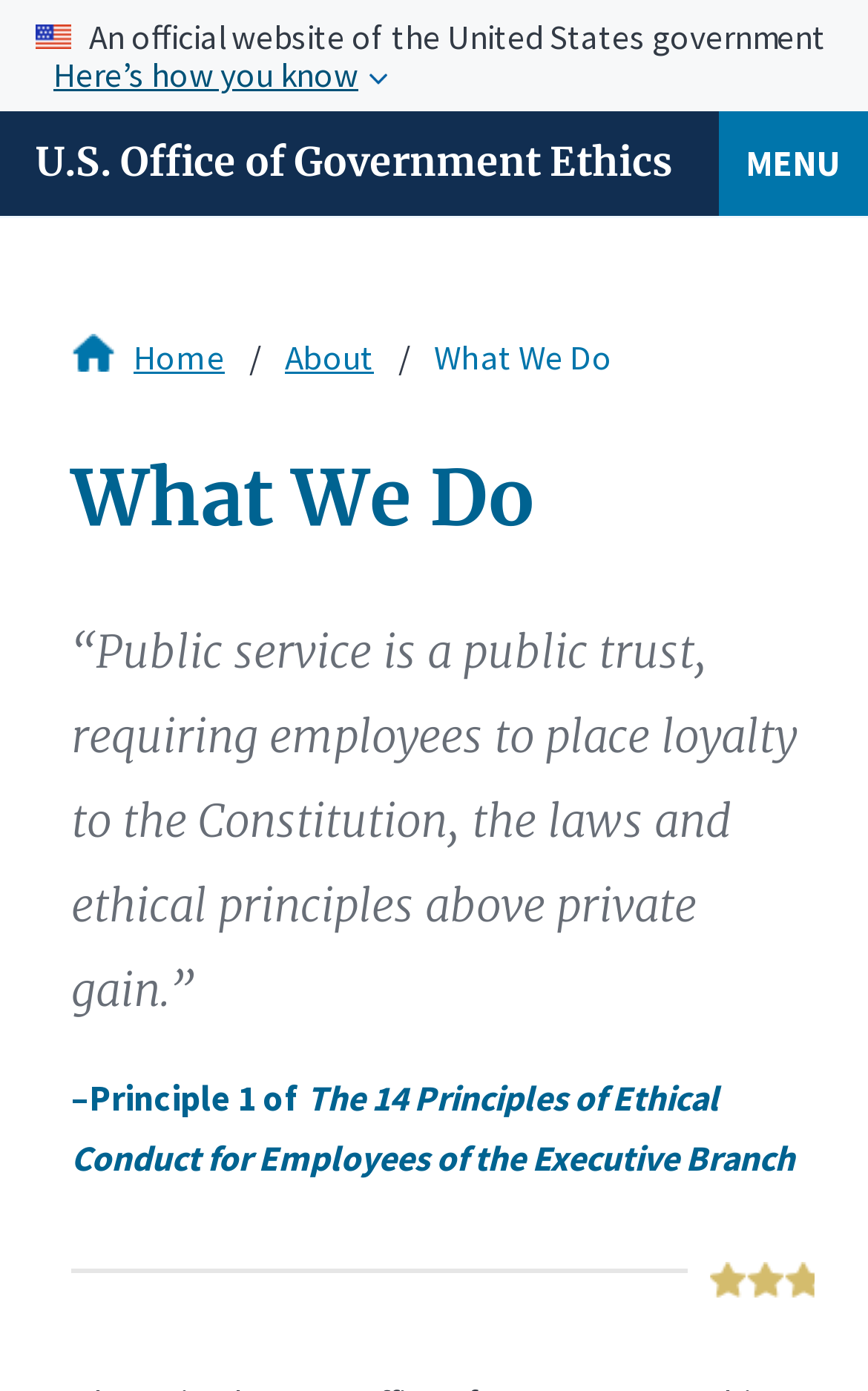Using the description "U.S. Office of Government Ethics", predict the bounding box of the relevant HTML element.

[0.041, 0.1, 0.774, 0.135]